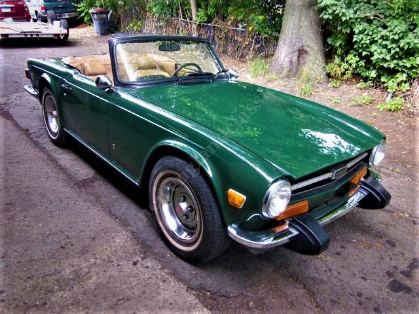Please respond to the question with a concise word or phrase:
What type of updates were recently made to the interior?

new convertible top and carpet set